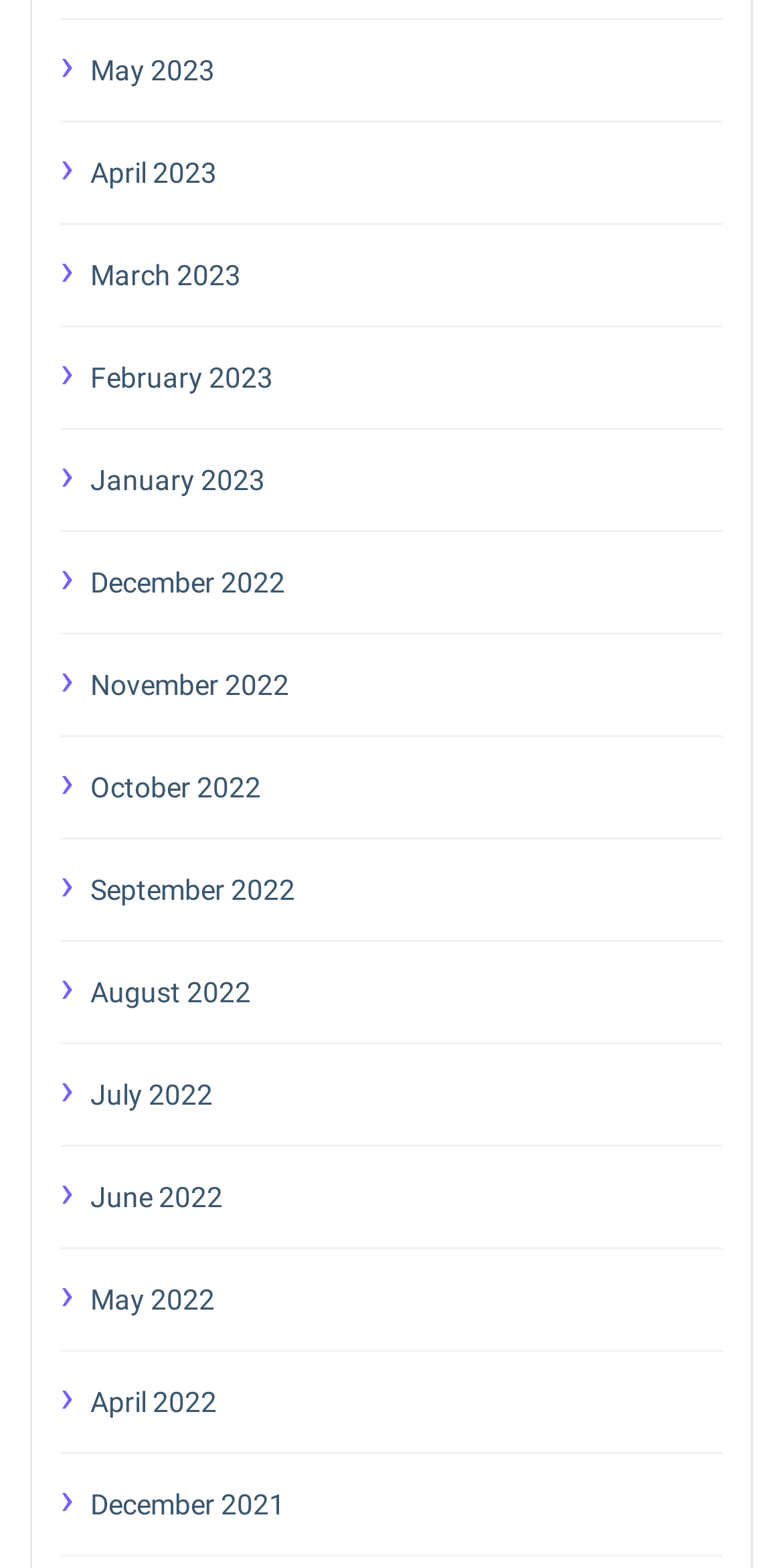Please identify the bounding box coordinates of where to click in order to follow the instruction: "view May 2023".

[0.115, 0.028, 0.923, 0.061]